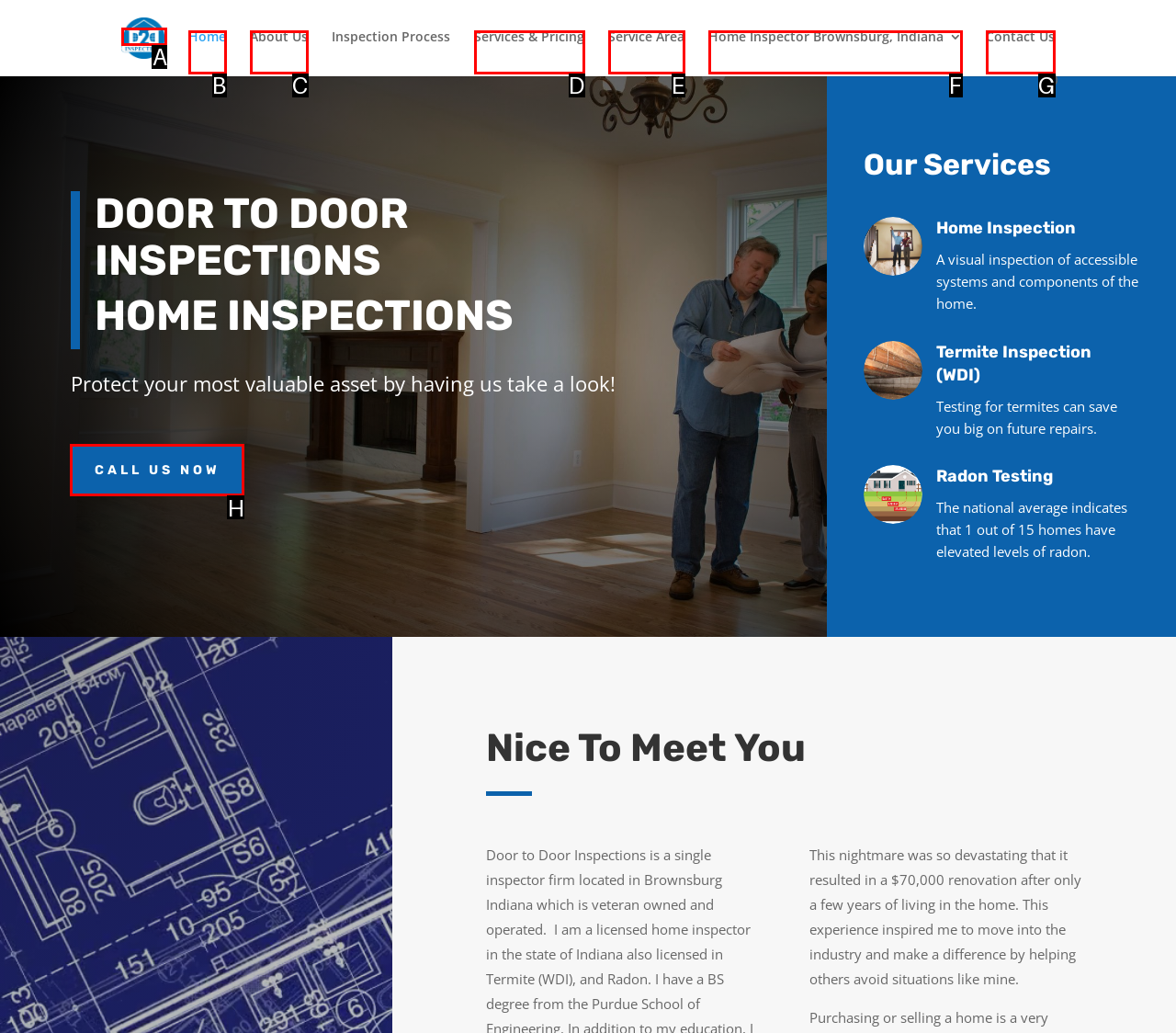Based on the description: Home, select the HTML element that fits best. Provide the letter of the matching option.

B